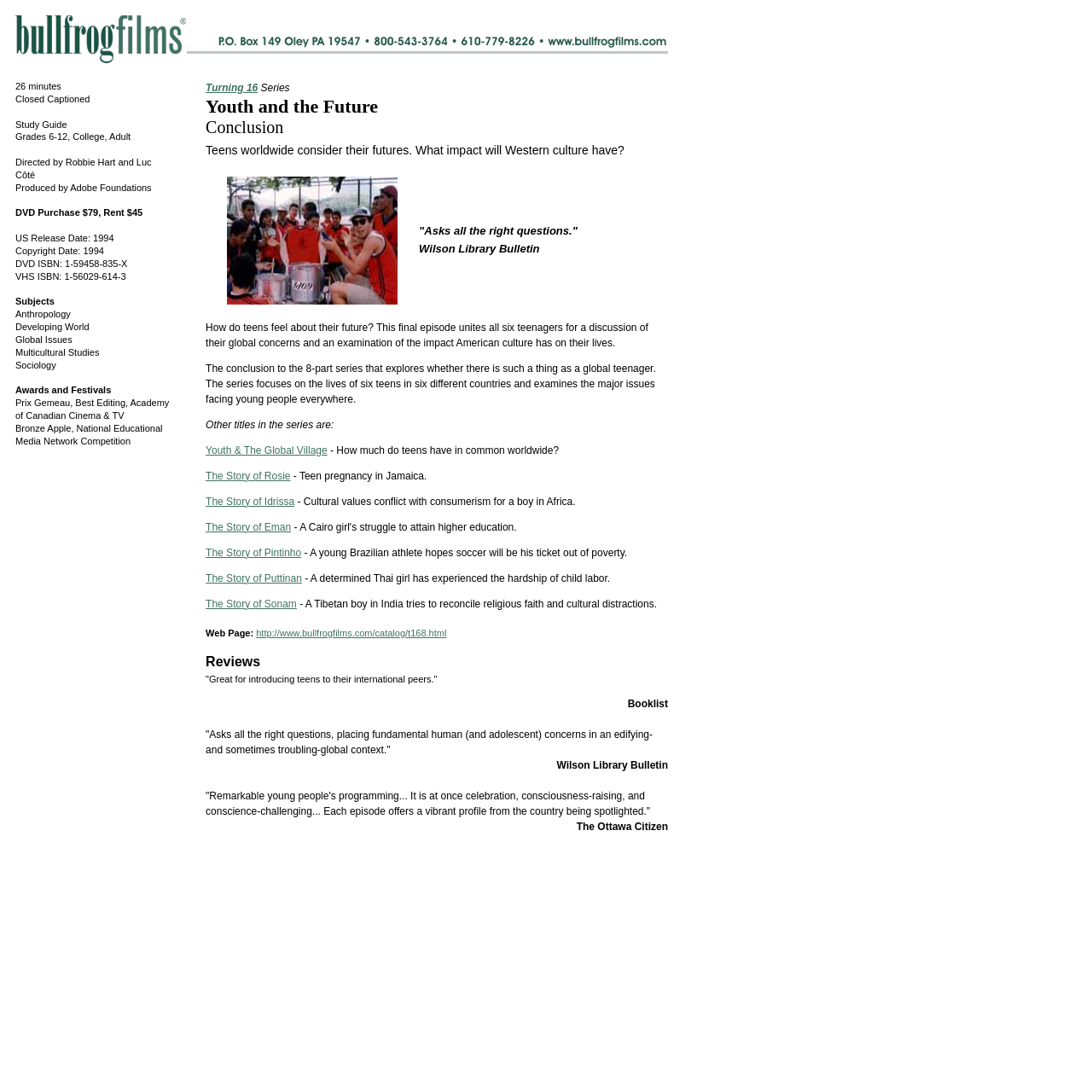Determine the bounding box coordinates for the HTML element mentioned in the following description: "Turning 16". The coordinates should be a list of four floats ranging from 0 to 1, represented as [left, top, right, bottom].

[0.188, 0.075, 0.236, 0.086]